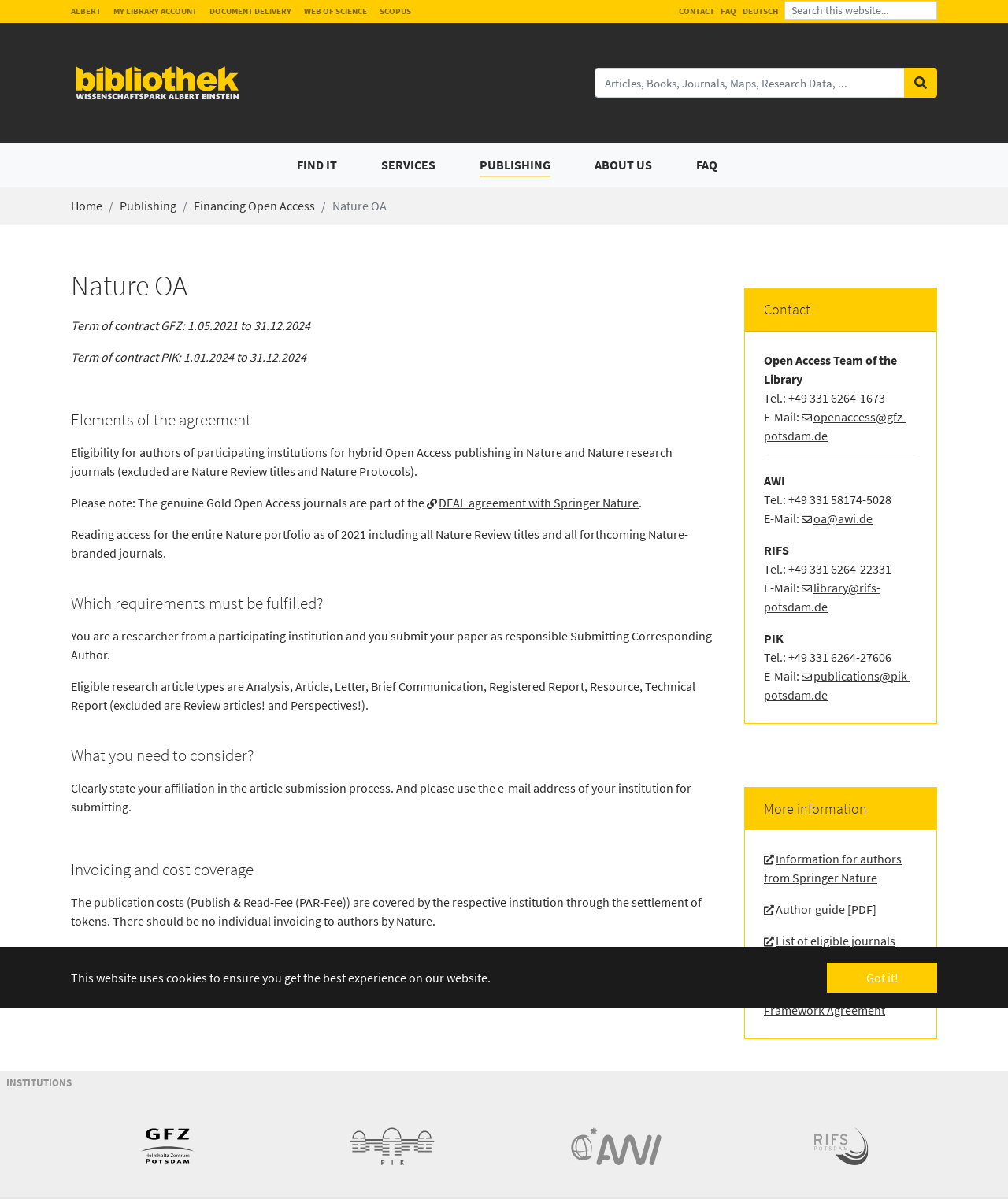Consider the image and give a detailed and elaborate answer to the question: 
Who should be contacted for invoicing issues?

I found the contact information for invoicing issues by reading the text under the 'Invoicing and cost coverage' heading, which states that if an individual invoice is received, the library should be contacted immediately to clarify the matter.